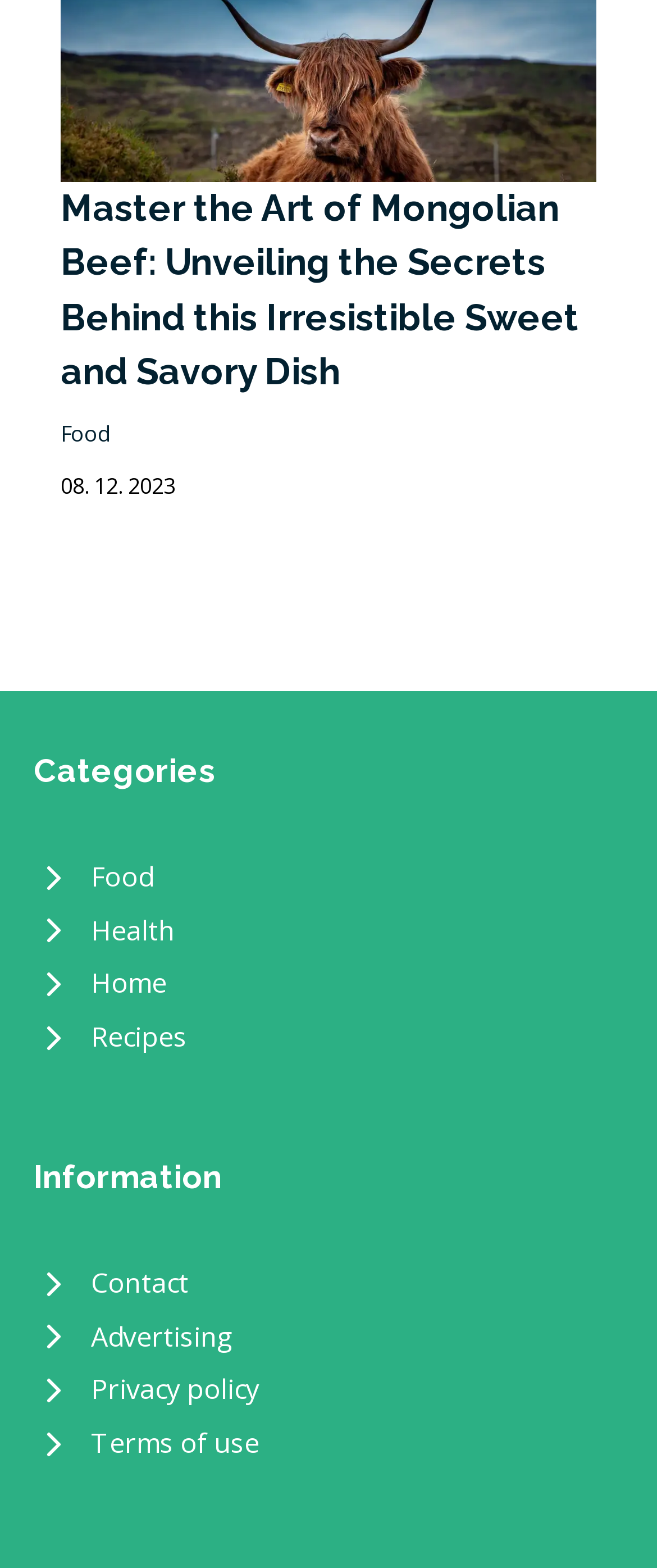Highlight the bounding box of the UI element that corresponds to this description: "Food".

[0.092, 0.267, 0.169, 0.286]